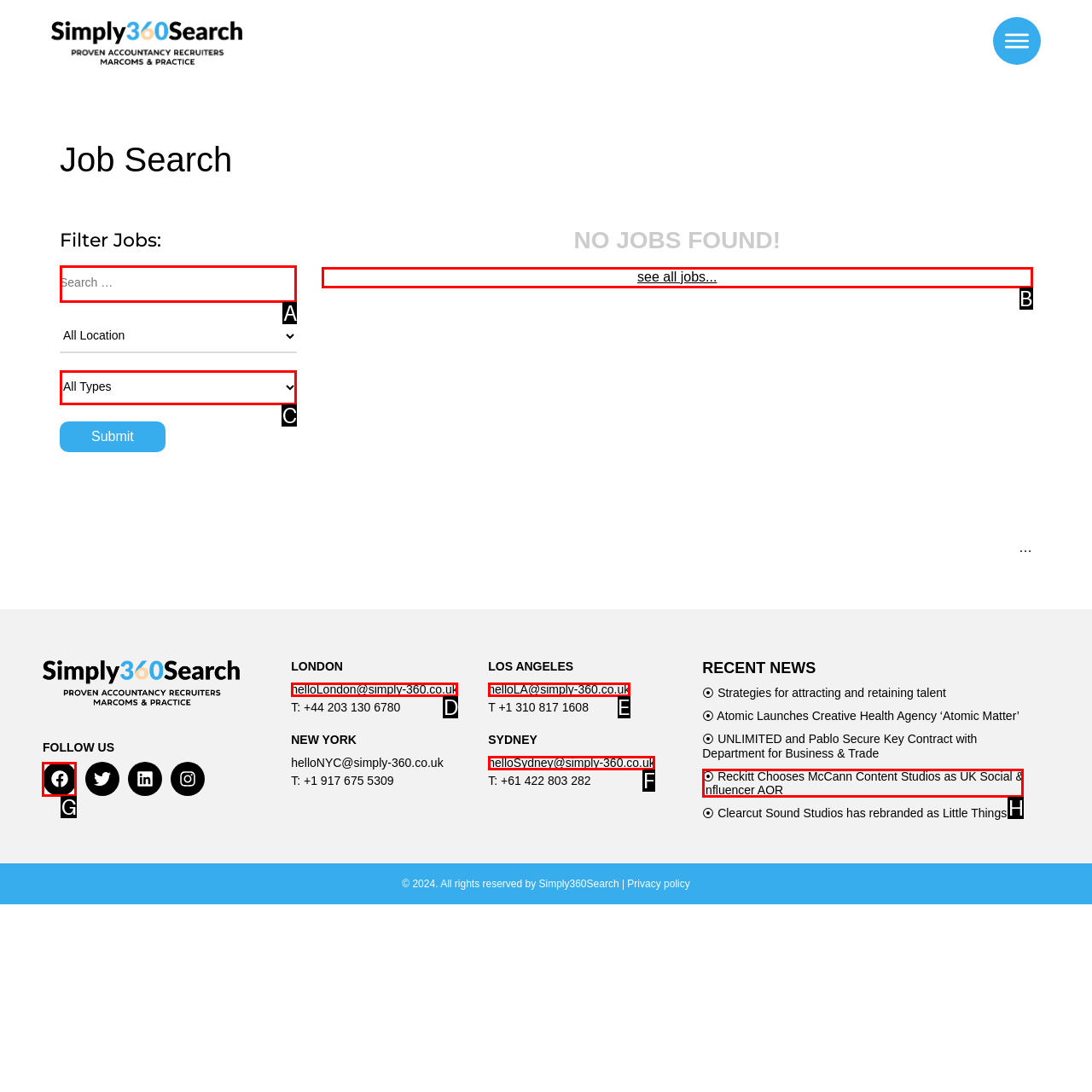Select the right option to accomplish this task: Follow Simply360 on Facebook. Reply with the letter corresponding to the correct UI element.

G